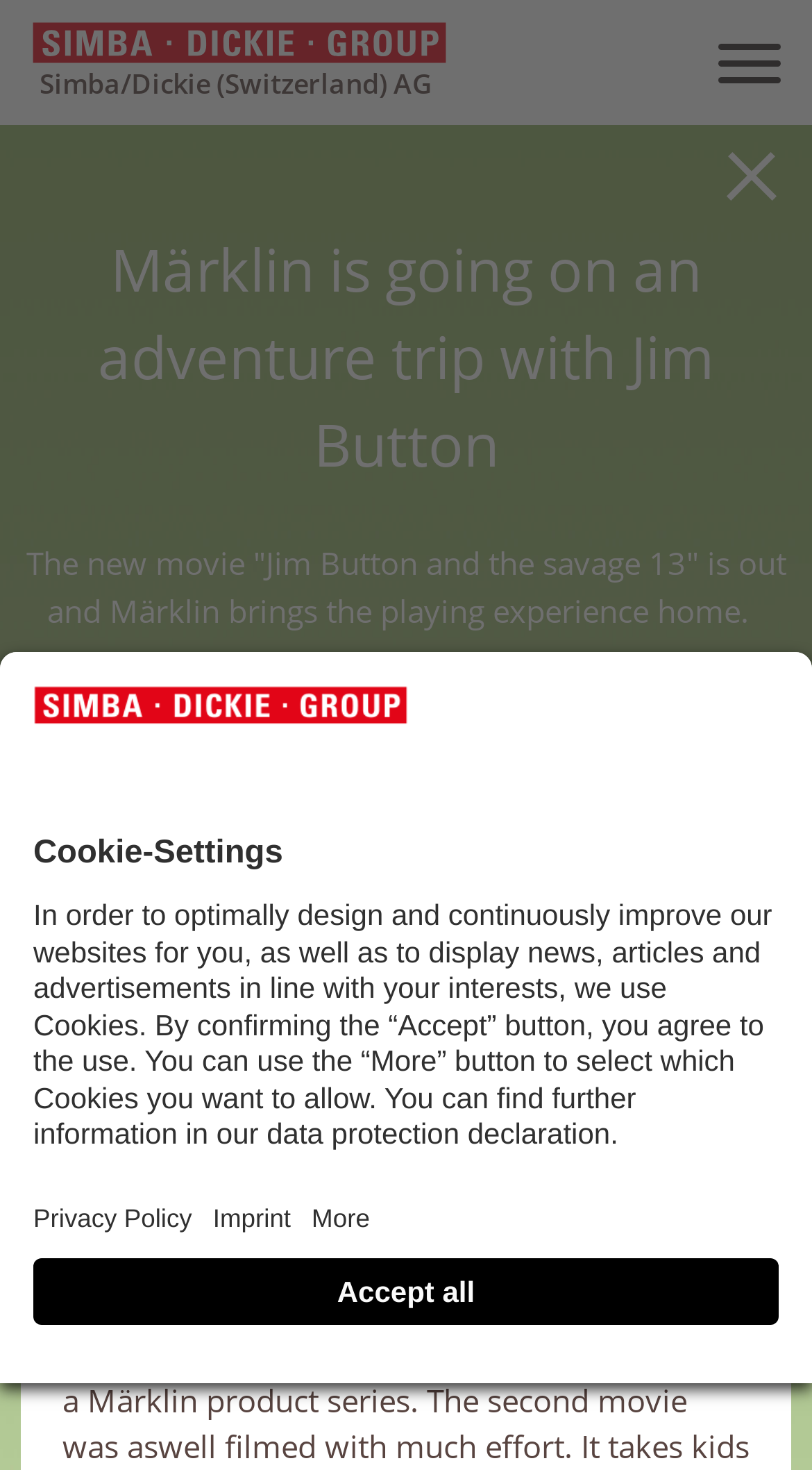Describe all the visual and textual components of the webpage comprehensively.

The webpage is about the Simba Dickie Group, an international group of companies that produces toys. At the top left, there is a link to the "Home" page. Next to it, there is a static text element displaying the company name "Simba/Dickie (Switzerland) AG". 

Below these elements, there is a heading that announces "Märklin is going on an adventure trip with Jim Button", which is related to a new movie release. This is followed by a brief description of the movie and its connection to Märklin, a toy brand. Further down, there is a longer text passage that provides more information about the movie and Märklin's involvement.

On the right side of the page, there is a link to the "Newsroom" section. At the bottom left, there is a button to "Open Privacy settings", which opens a dialog box for cookie settings. This dialog box takes up most of the page and explains the use of cookies on the website. It also provides links to the privacy policy and imprint, as well as buttons to customize cookie settings or accept all cookies.

Overall, the webpage appears to be a mix of company information, news, and functional elements for managing privacy settings.